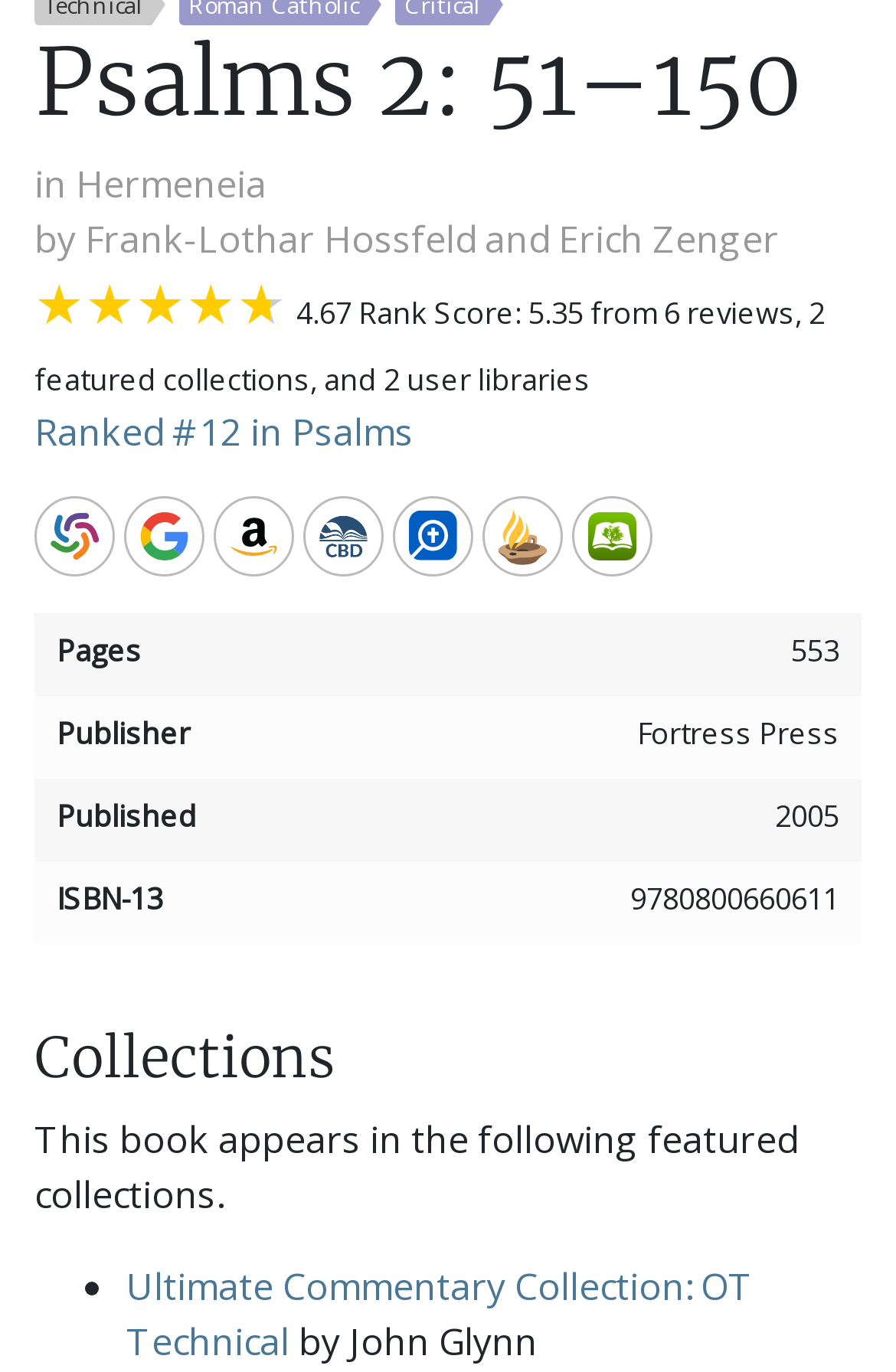Please provide a short answer using a single word or phrase for the question:
What is the rating of this commentary?

4.67